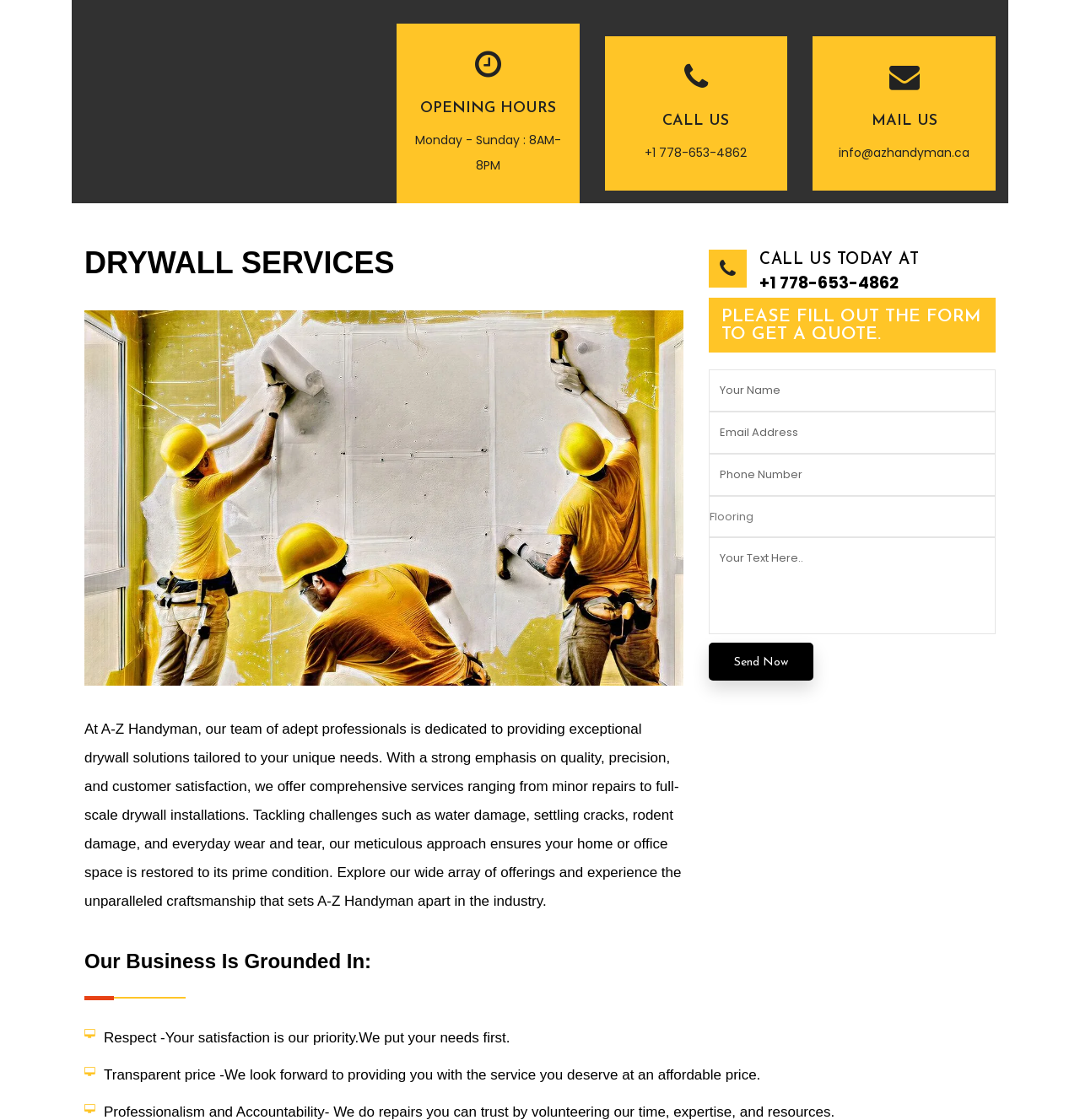Identify the bounding box for the UI element described as: "name="textarea-355" placeholder="Your Text Here.."". The coordinates should be four float numbers between 0 and 1, i.e., [left, top, right, bottom].

[0.656, 0.48, 0.922, 0.566]